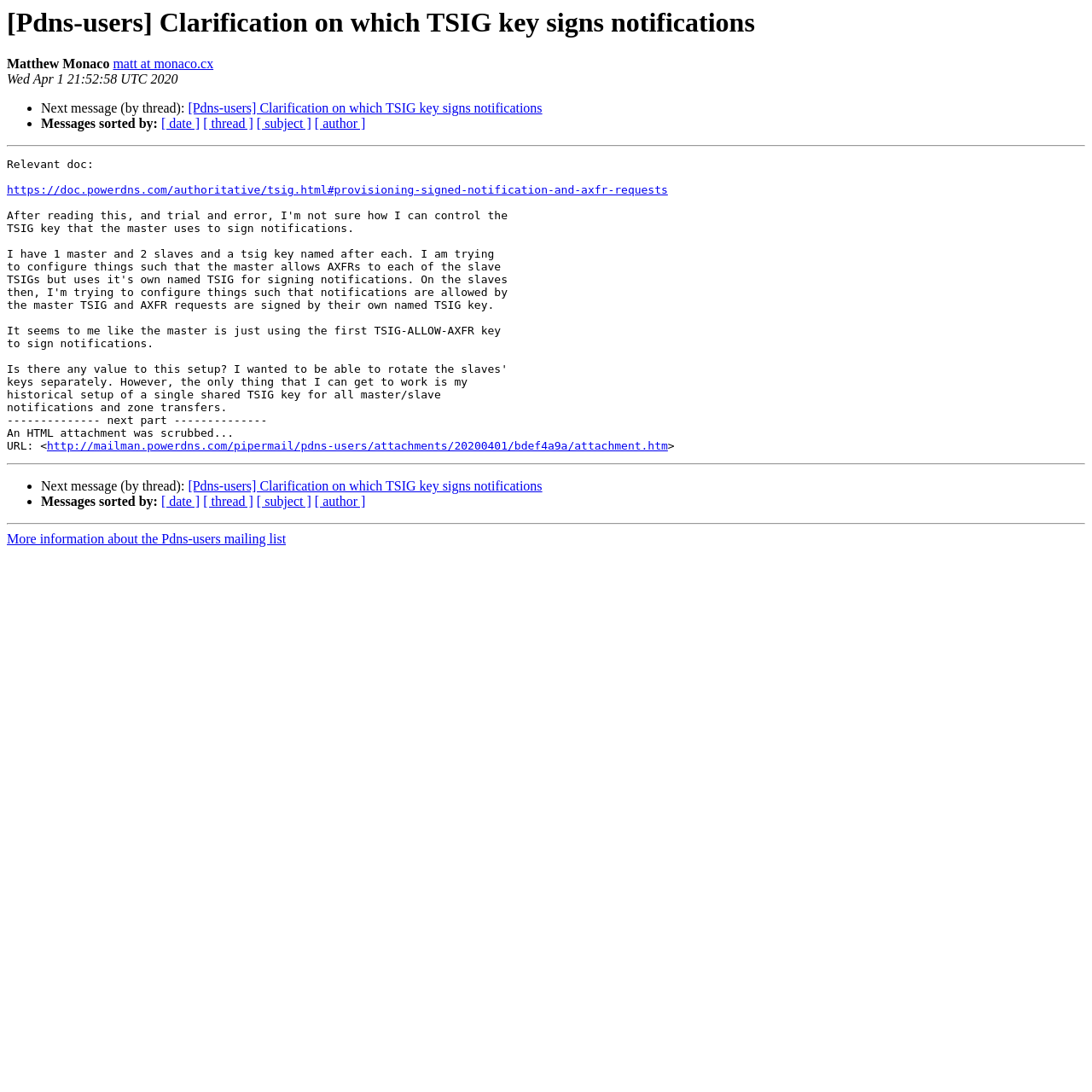Based on the element description: "https://doc.powerdns.com/authoritative/tsig.html#provisioning-signed-notification-and-axfr-requests", identify the bounding box coordinates for this UI element. The coordinates must be four float numbers between 0 and 1, listed as [left, top, right, bottom].

[0.006, 0.168, 0.612, 0.18]